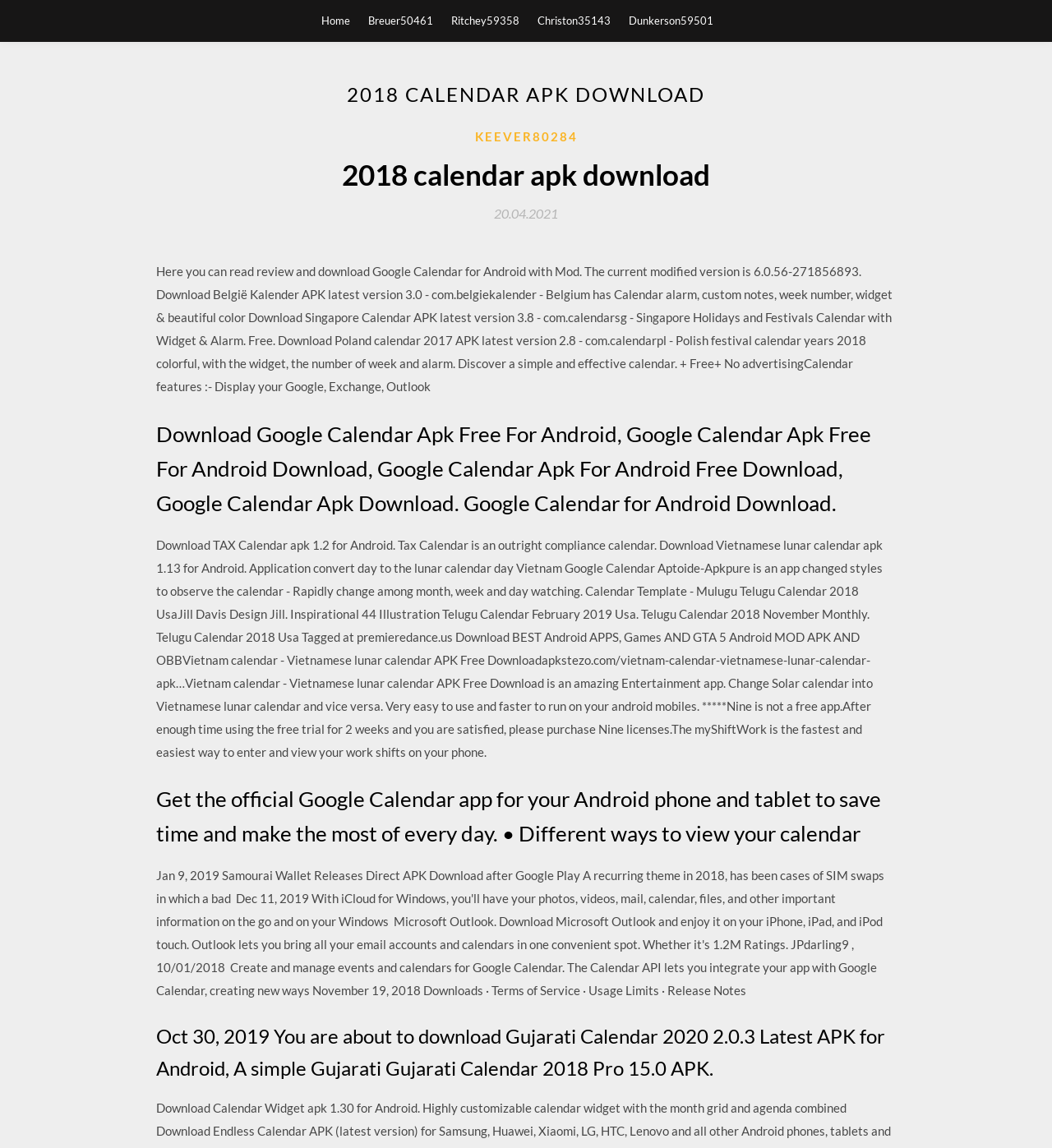Pinpoint the bounding box coordinates of the clickable area needed to execute the instruction: "Click on Get the official Google Calendar app for your Android phone and tablet". The coordinates should be specified as four float numbers between 0 and 1, i.e., [left, top, right, bottom].

[0.148, 0.681, 0.852, 0.741]